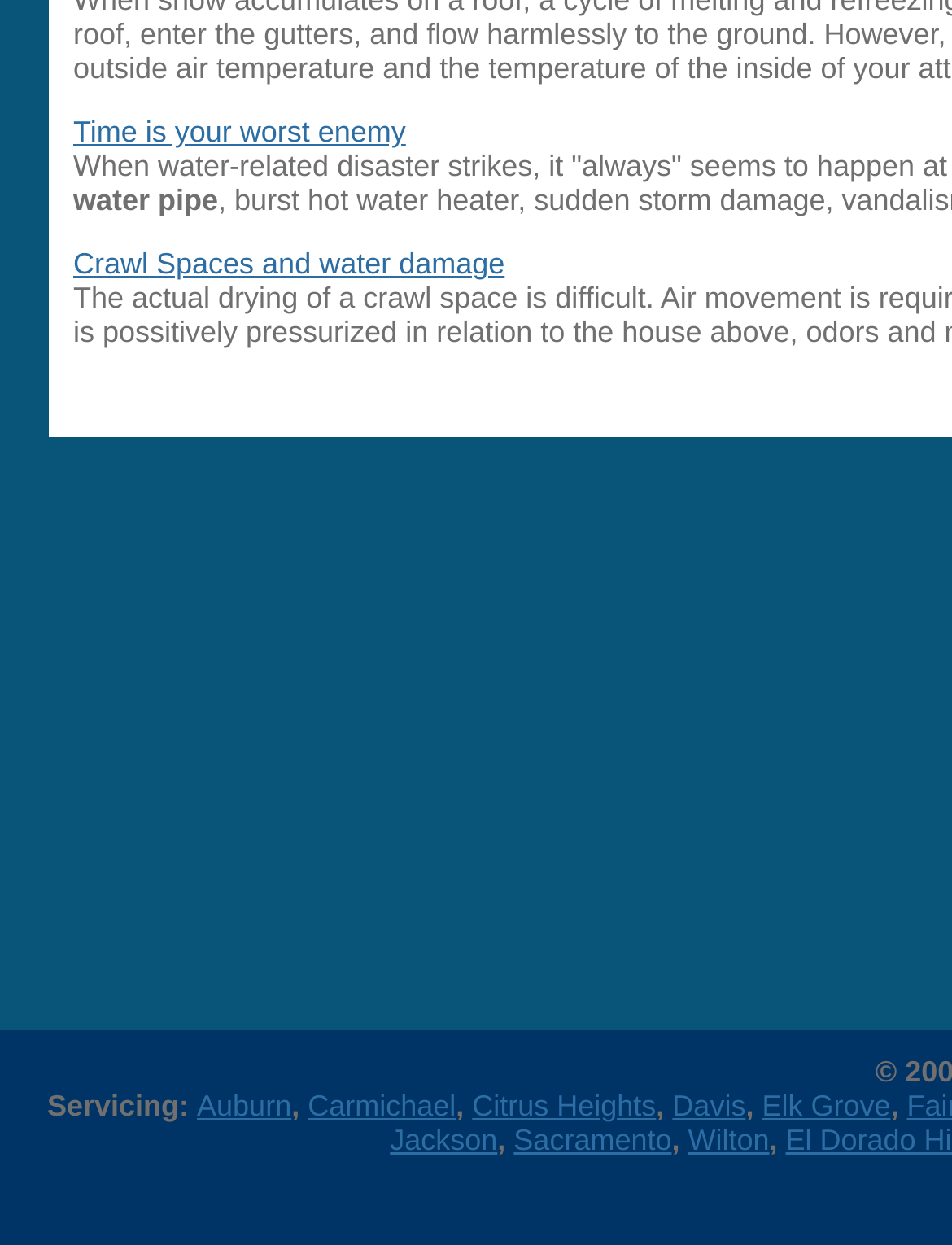Find the bounding box of the element with the following description: "September 2013". The coordinates must be four float numbers between 0 and 1, formatted as [left, top, right, bottom].

None